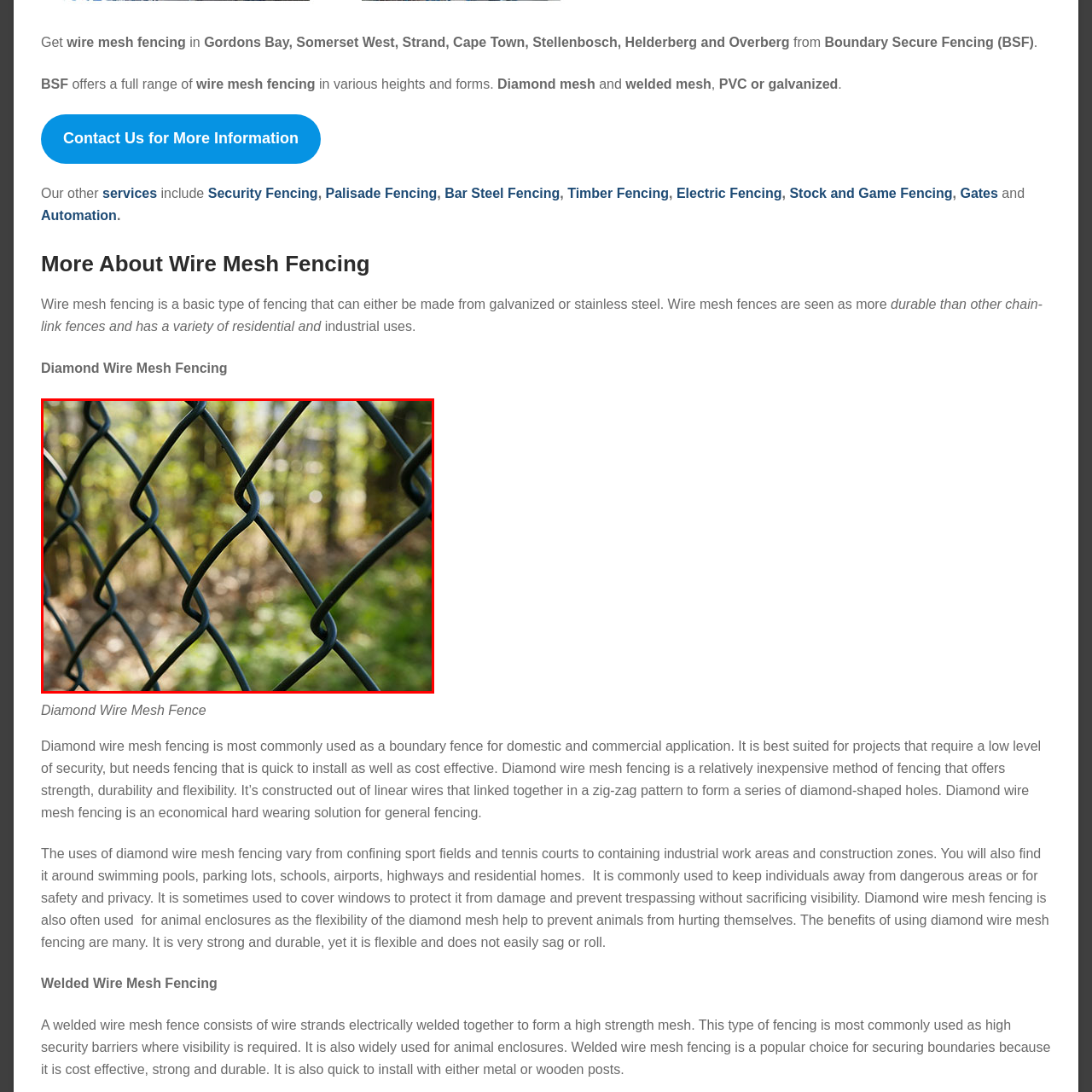Generate an elaborate caption for the image highlighted within the red boundary.

The image depicts a close-up view of a diamond wire mesh fence, showcasing its distinct zig-zag pattern with a series of diamond-shaped openings. This type of fencing is known for its strength and durability, making it suitable for a variety of applications, including securing residential and commercial properties. In the background, blurred greenery suggests a natural environment, highlighting the fence's use in both urban and rural settings. The fence provides visibility while offering a level of security, making it an economical choice for various projects, including sports fields, construction sites, and animal enclosures. Its construction from interlinked wires enhances its flexibility and resistance to sagging, making it a practical option for effective boundary marking. The image is part of a broader discussion on wire mesh fencing, emphasizing its versatility and cost-effectiveness in various uses.